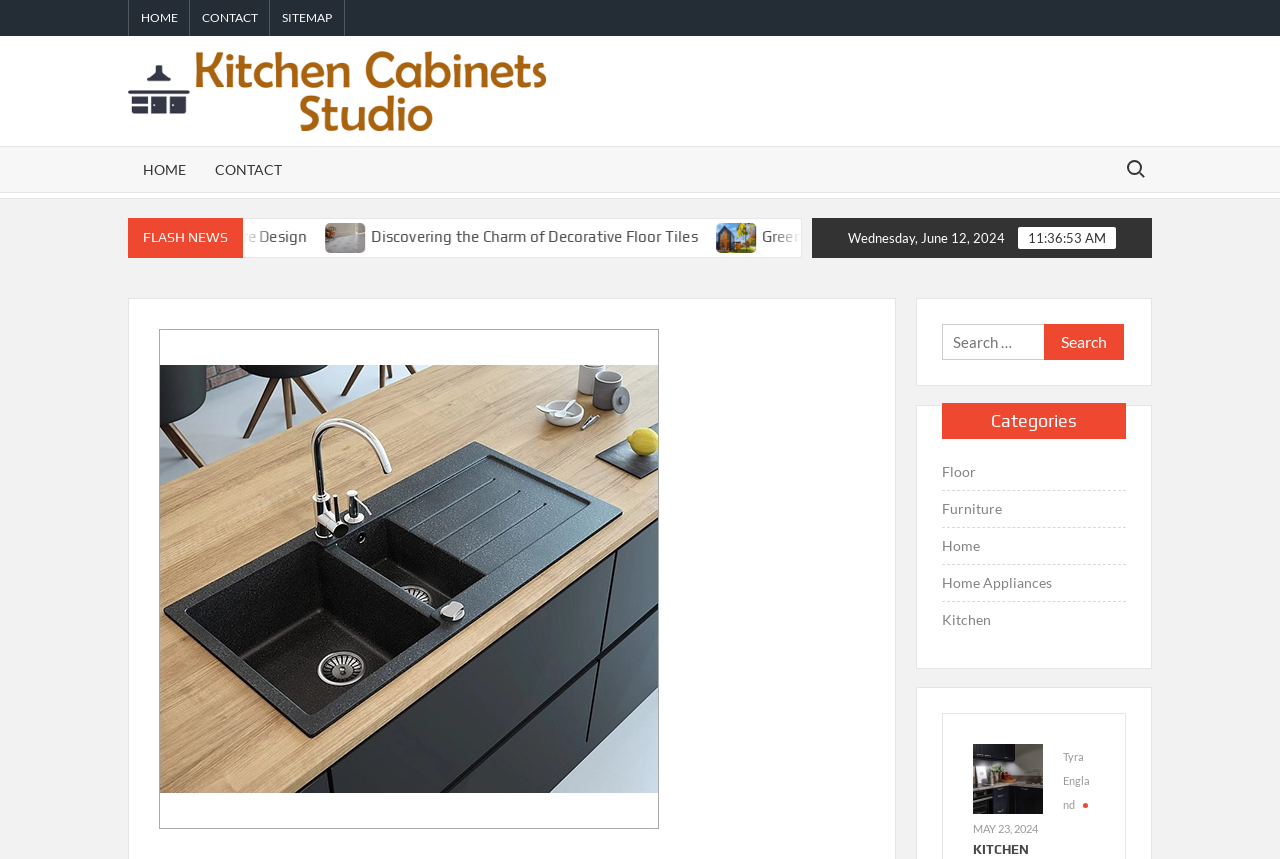Highlight the bounding box coordinates of the element you need to click to perform the following instruction: "Search for something."

[0.873, 0.177, 0.9, 0.217]